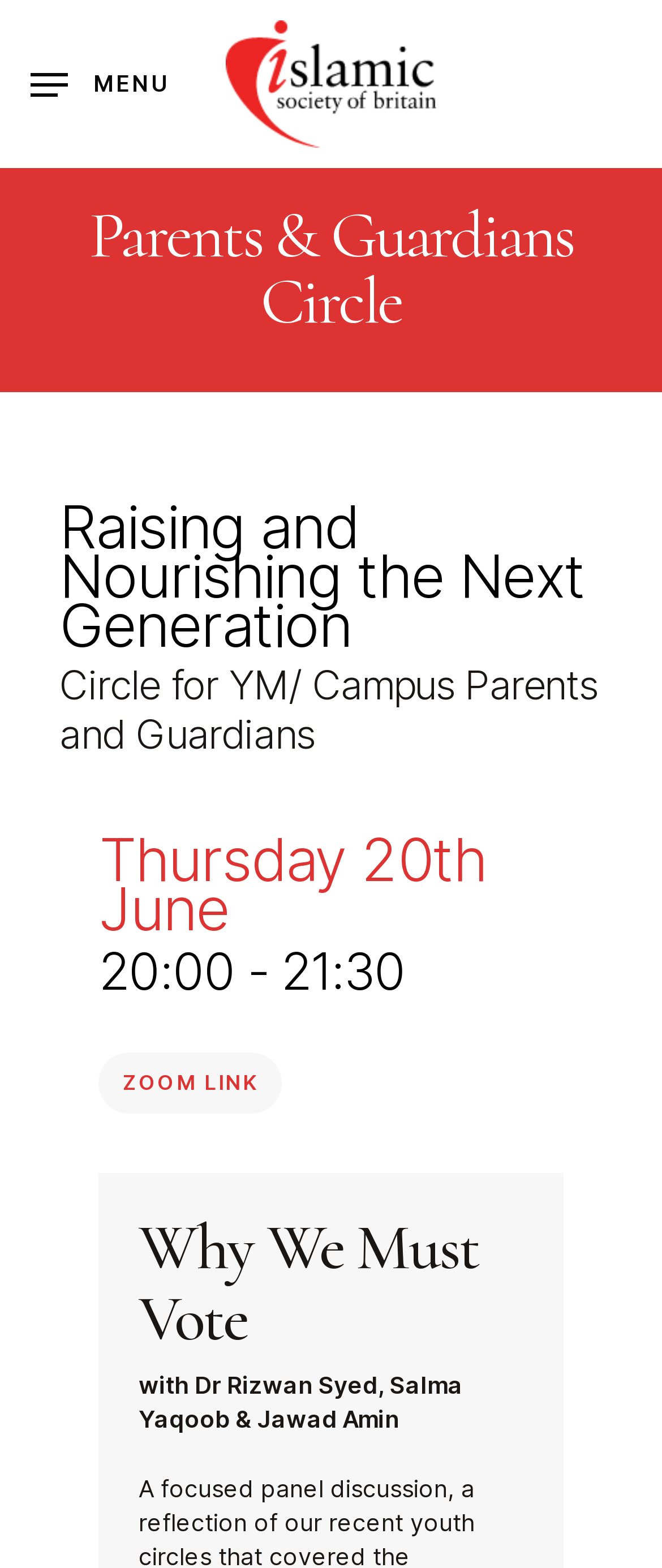What is the time of the event on Thursday 20th June?
Respond with a short answer, either a single word or a phrase, based on the image.

20:00 - 21:30